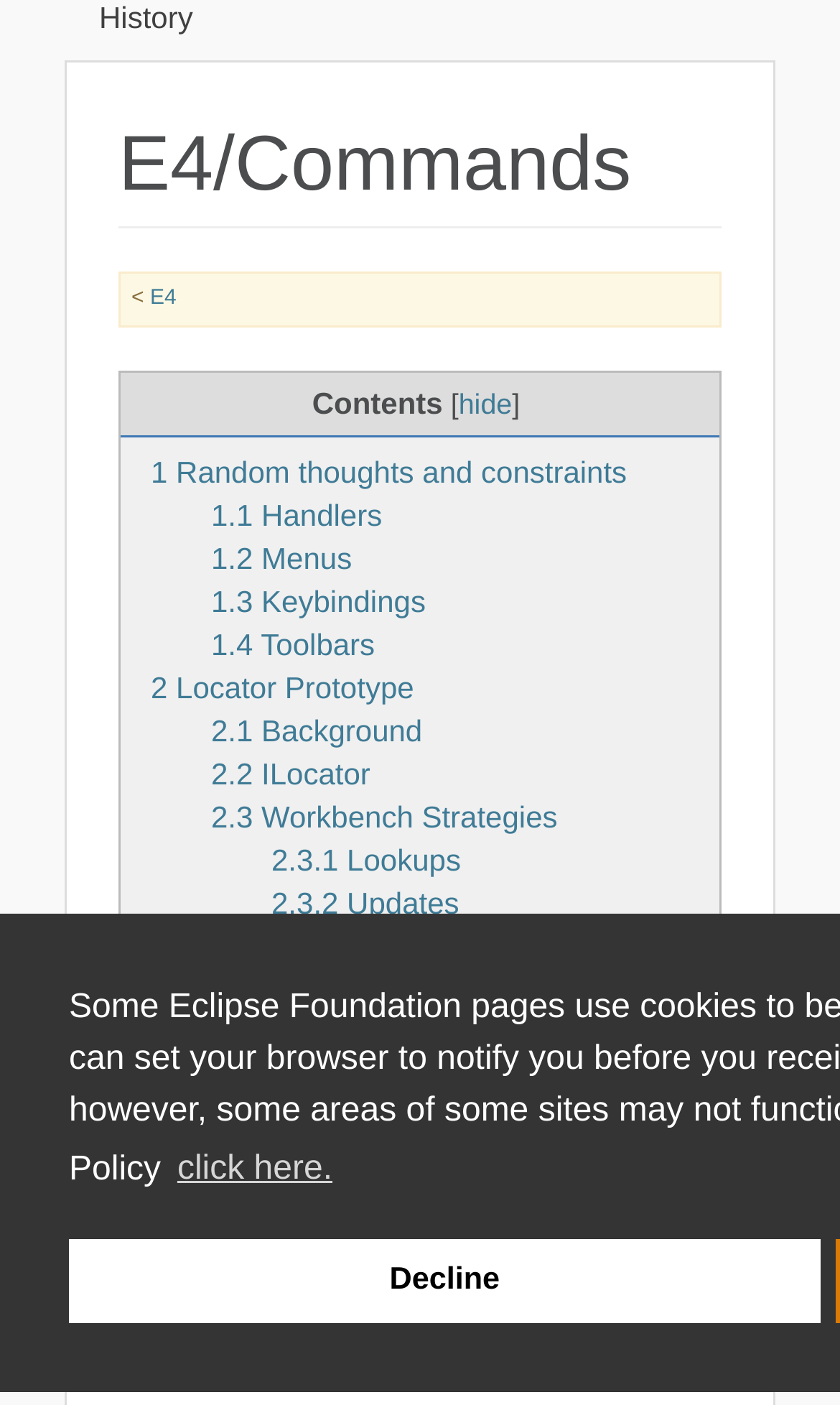Determine the bounding box coordinates for the clickable element to execute this instruction: "read 3 Macro Recording & Playback". Provide the coordinates as four float numbers between 0 and 1, i.e., [left, top, right, bottom].

[0.179, 0.722, 0.672, 0.747]